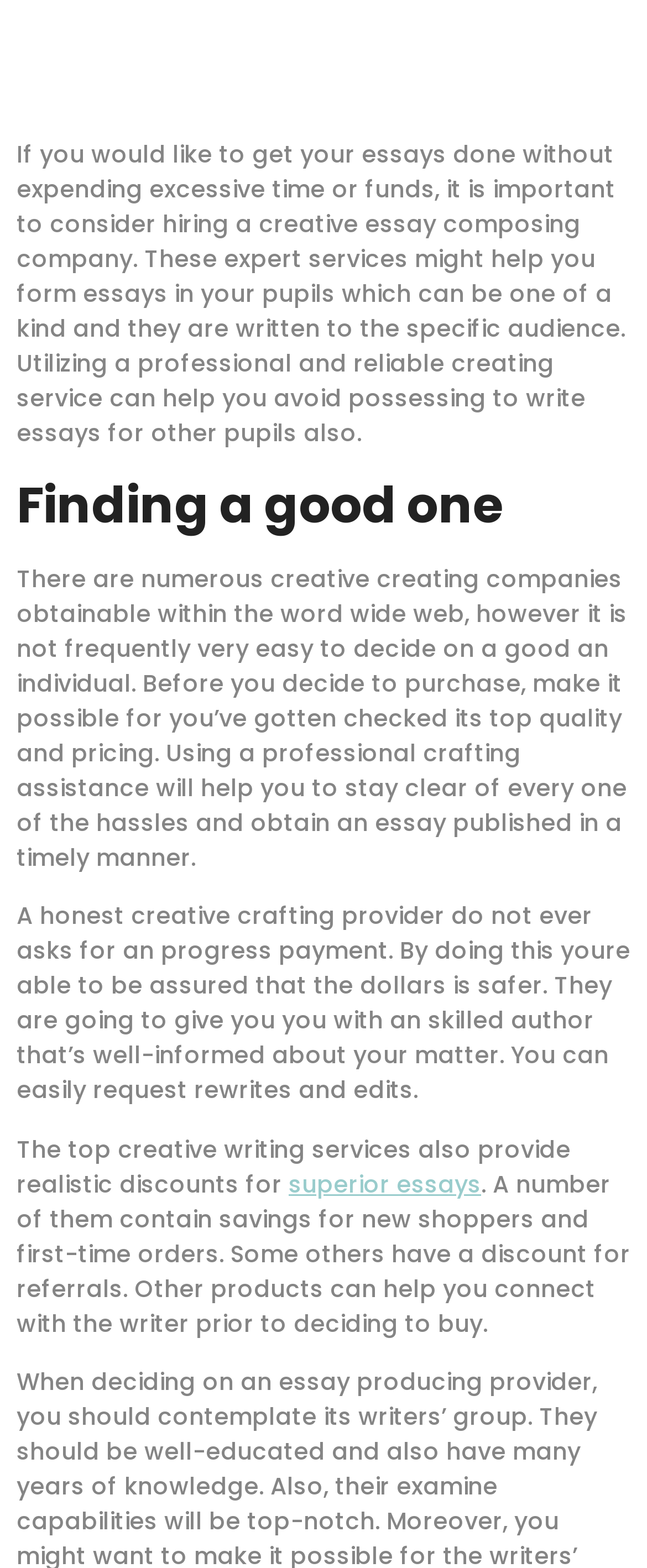Analyze the image and deliver a detailed answer to the question: What is the link 'superior essays' related to?

The link 'superior essays' with bounding box coordinates [0.446, 0.744, 0.744, 0.765] is likely related to creative writing services, as it appears in the context of discussing the top creative writing services.